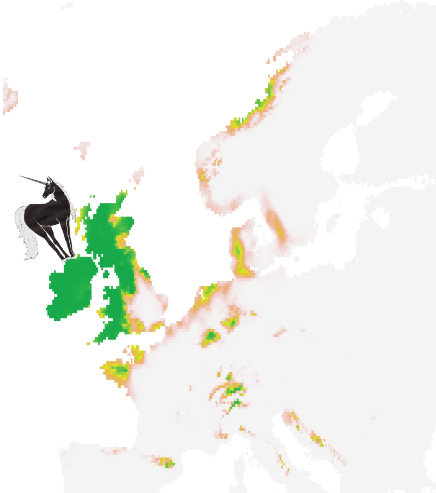What regions are suitable for the unicorn's habitat?
Refer to the image and answer the question using a single word or phrase.

green regions